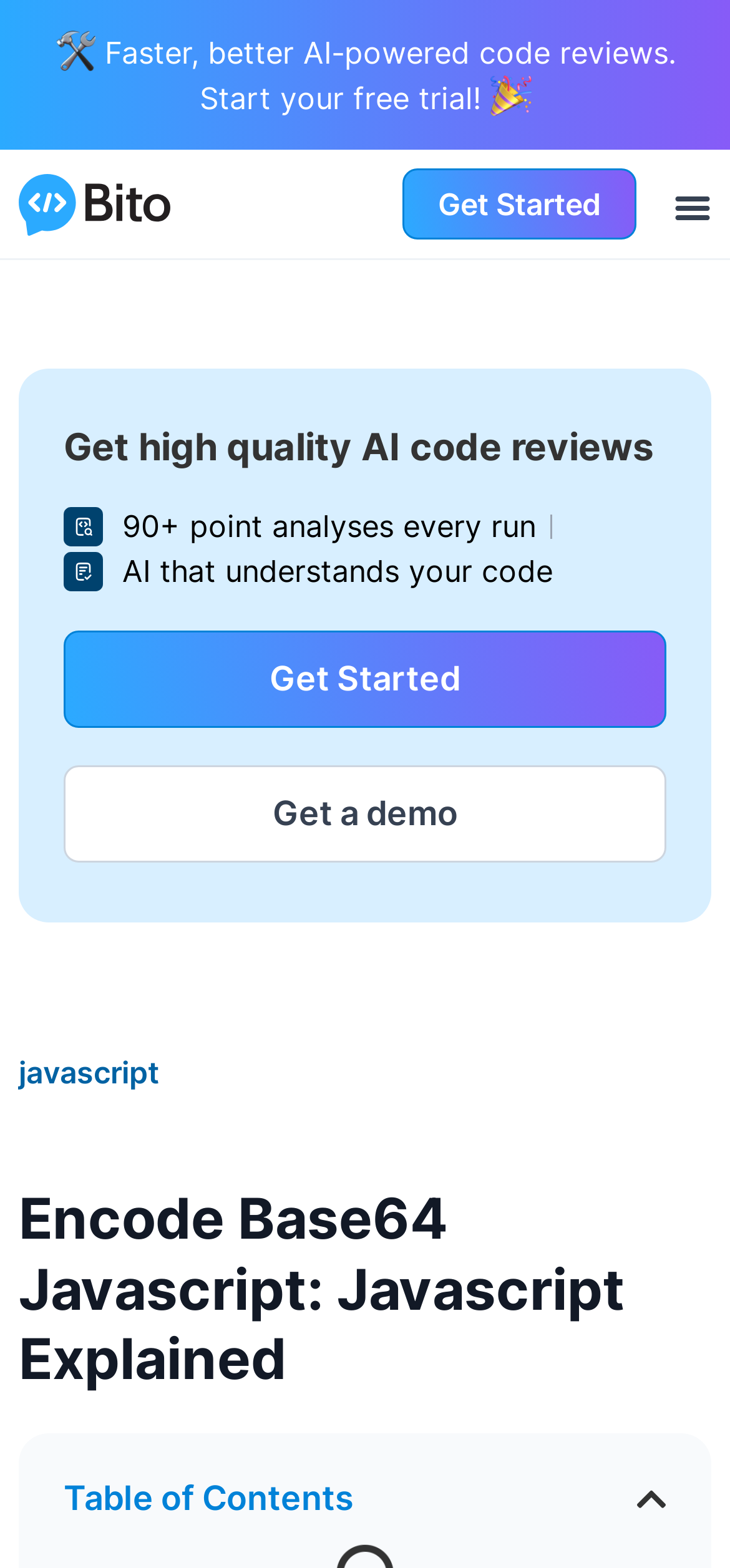Construct a comprehensive description capturing every detail on the webpage.

The webpage is about Encode Base64 Javascript, with a focus on explaining the concept in-depth. At the top, there is a link on the left side, accompanied by a small image on the right. Below this, there is a promotional section with a heading that reads "Faster, better AI-powered code reviews" and a call-to-action button "Start your free trial!" with an image on the right.

On the left side, there are three links: one with no text, another that reads "Get Started", and a third that reads "javascript". On the right side, there is a navigation menu labeled "Menu" with a toggle button. 

The main content area has a heading that reads "Get high quality AI code reviews" and is accompanied by three sections, each with an image, a heading, and a brief description. The sections highlight the benefits of using AI-powered code reviews, including 90+ point analyses every run and AI that understands the code.

Below this, there are two prominent calls-to-action: "Get Started" and "Get a demo". The webpage also has a section dedicated to explaining Encode Base64 Javascript, with a heading that reads "Encode Base64 Javascript: Javascript Explained". Finally, at the bottom, there is a table of contents section with a heading and a button to close it.